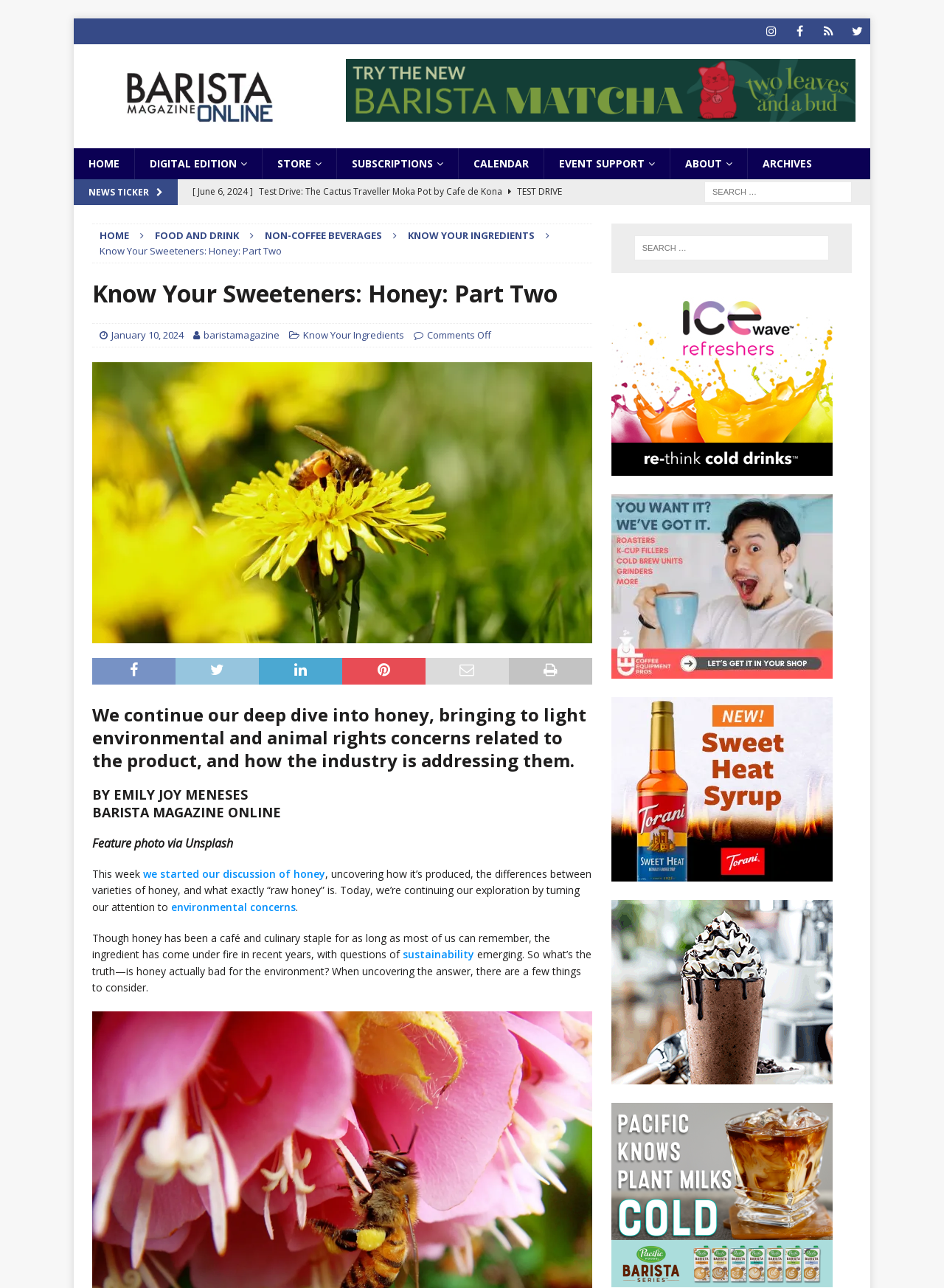What is the category of the article?
Based on the screenshot, provide your answer in one word or phrase.

Know Your Ingredients